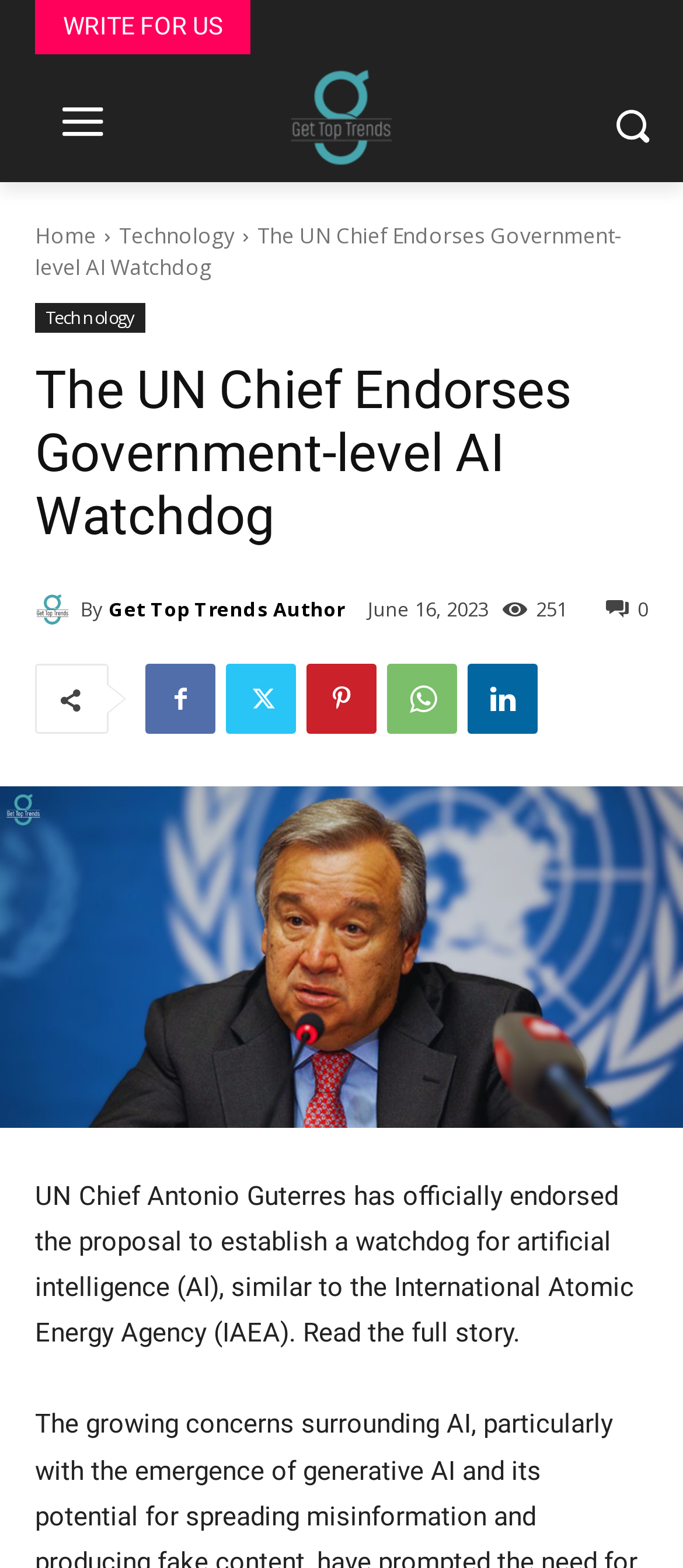Determine the bounding box for the UI element as described: "Get Top Trends Author". The coordinates should be represented as four float numbers between 0 and 1, formatted as [left, top, right, bottom].

[0.159, 0.371, 0.505, 0.405]